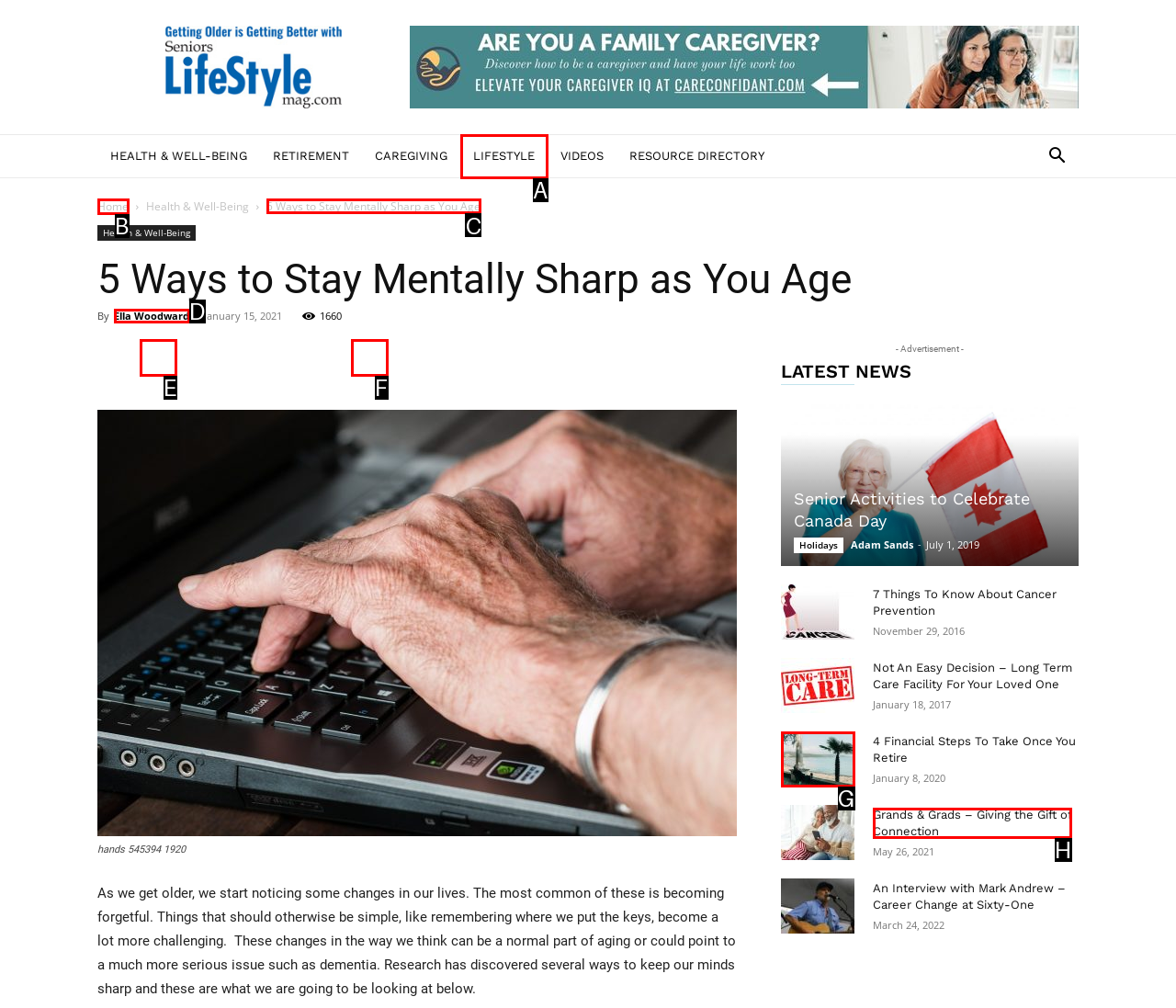Identify the correct UI element to click on to achieve the task: Read the article '5 Ways to Stay Mentally Sharp as You Age'. Provide the letter of the appropriate element directly from the available choices.

C